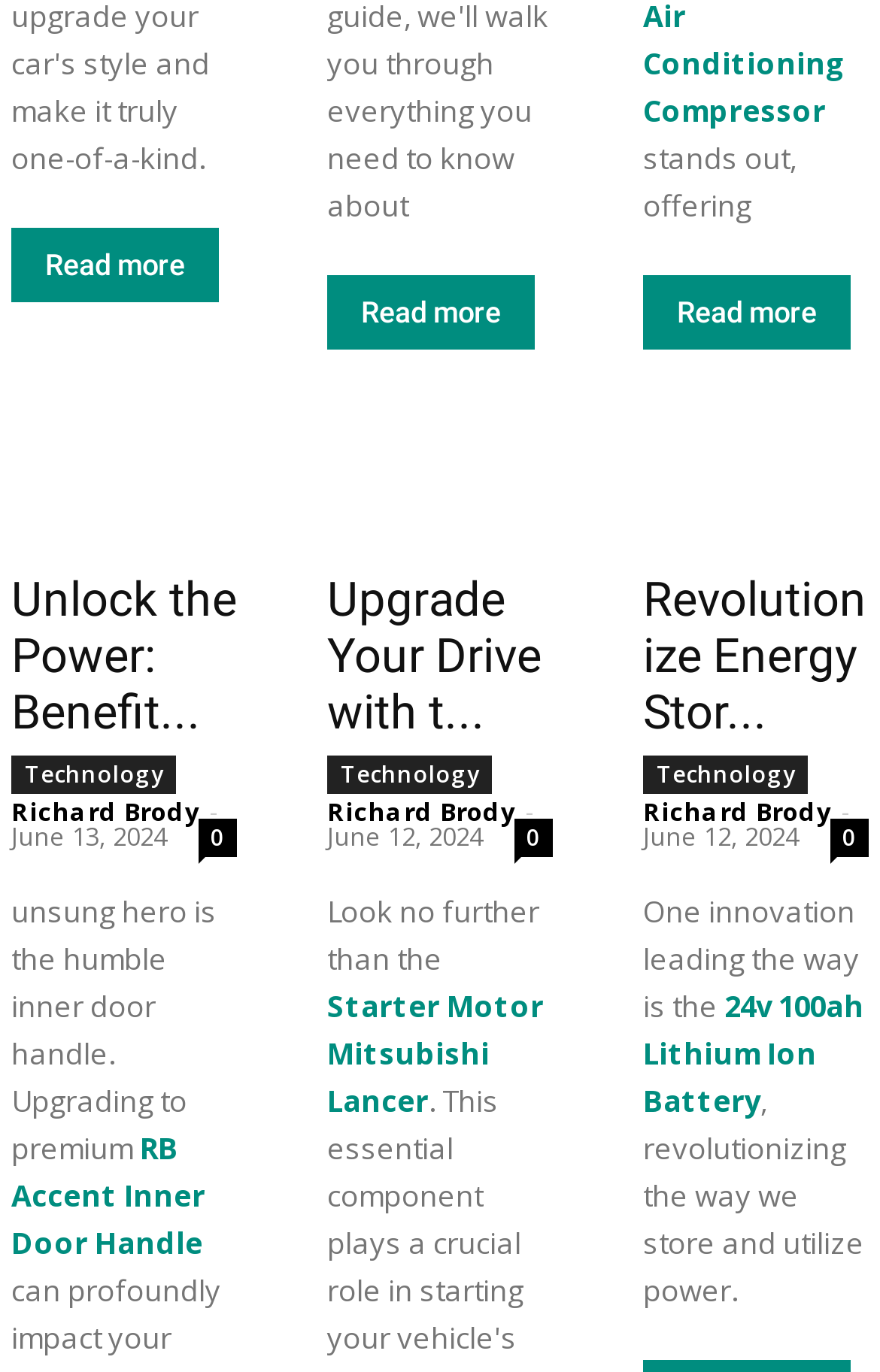What is the title of the article with the link 'RB Accent Inner Door Handle'?
Please give a detailed answer to the question using the information shown in the image.

The title of the article is mentioned in the heading element with the text 'Unlock the Power: Benefit...', which is a parent element of the link 'RB Accent Inner Door Handle'.